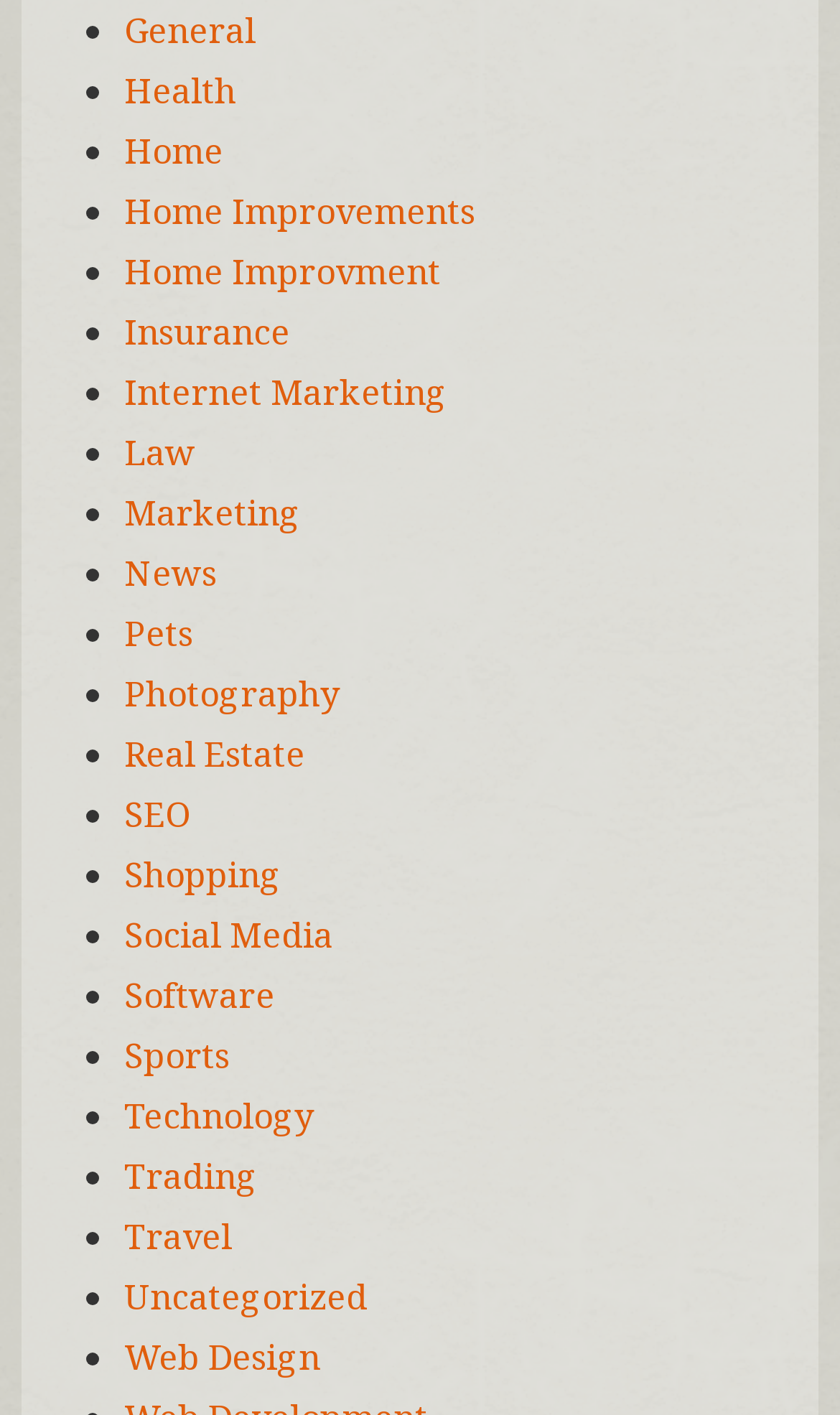Please indicate the bounding box coordinates of the element's region to be clicked to achieve the instruction: "Check out Web Design". Provide the coordinates as four float numbers between 0 and 1, i.e., [left, top, right, bottom].

[0.148, 0.943, 0.381, 0.976]